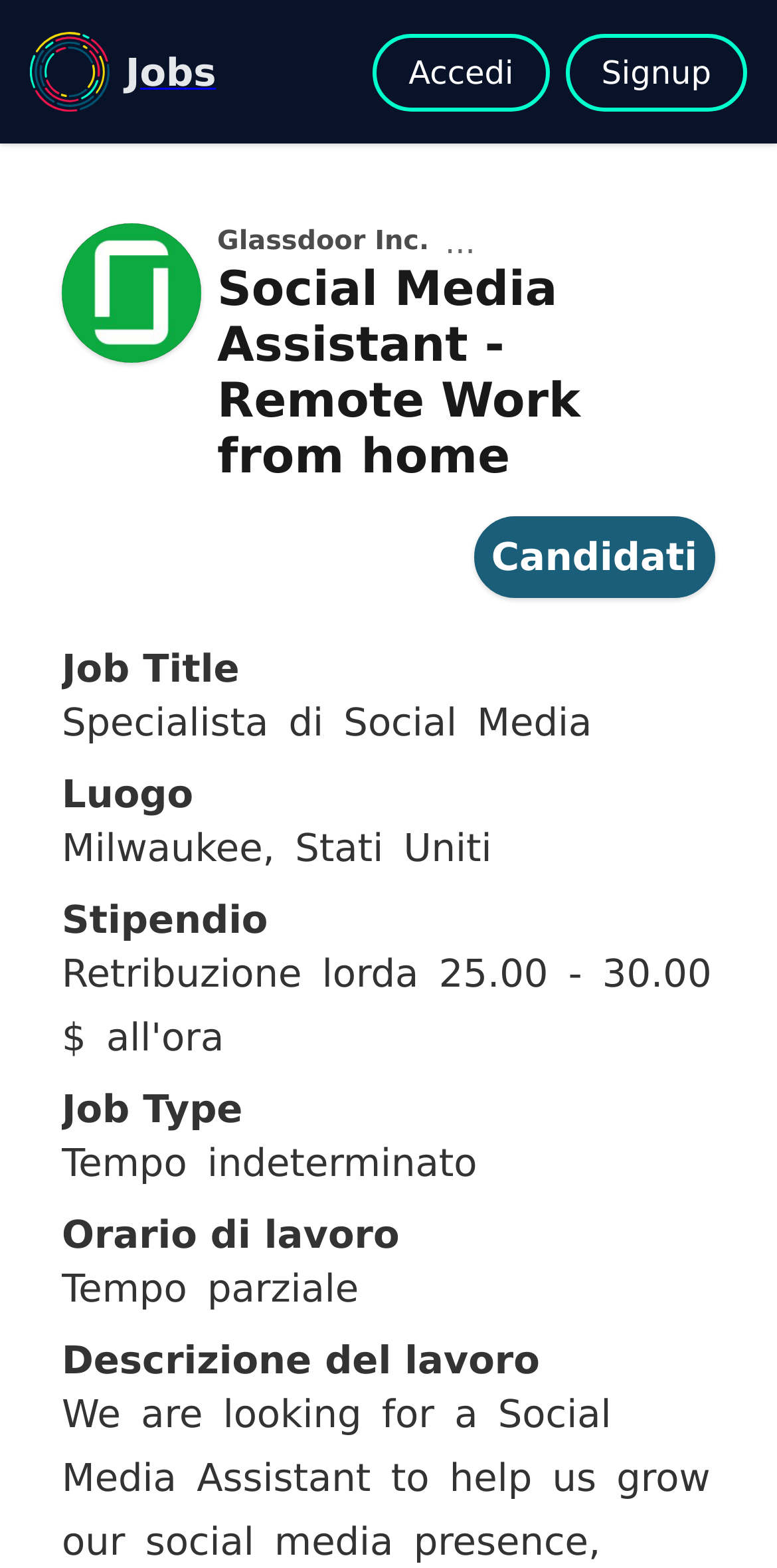Determine the bounding box coordinates for the region that must be clicked to execute the following instruction: "Click on Candidati".

[0.609, 0.329, 0.921, 0.381]